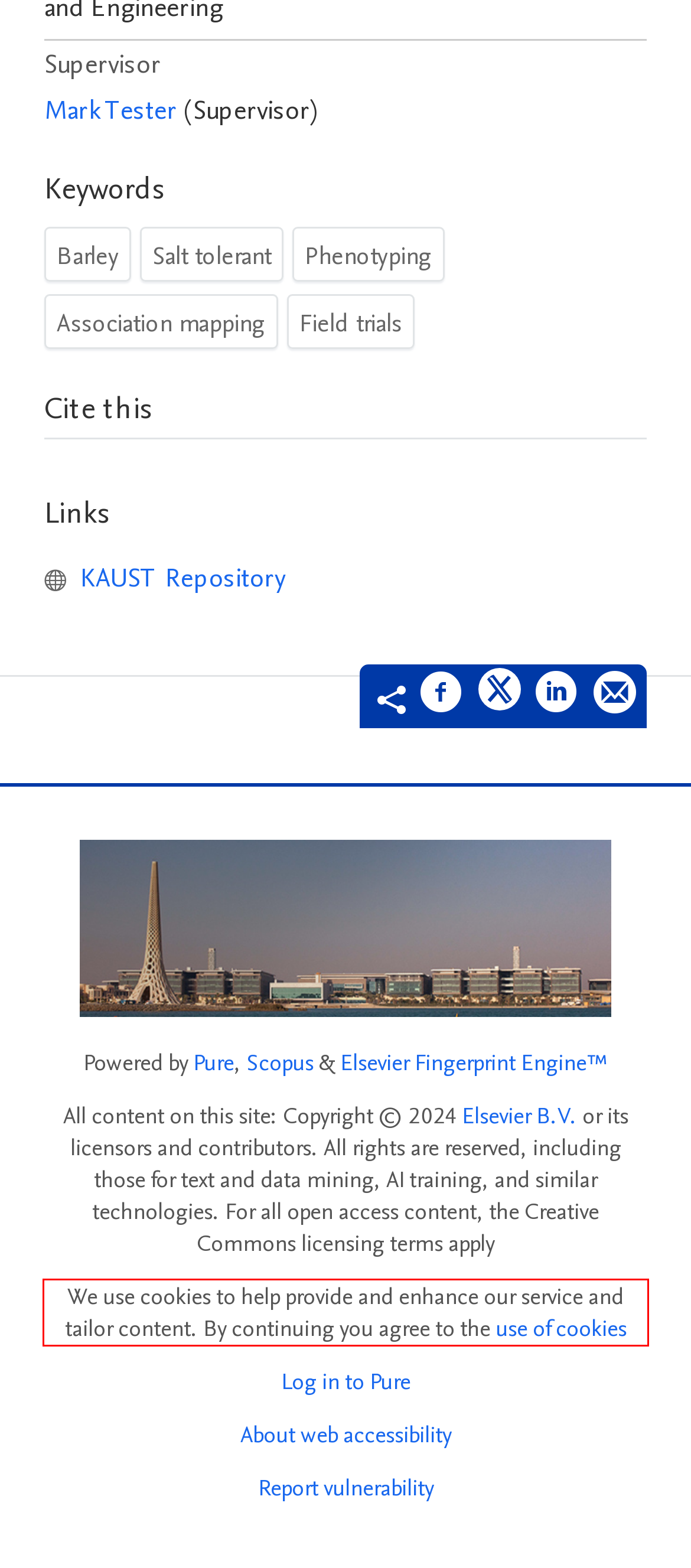Given the screenshot of the webpage, identify the red bounding box, and recognize the text content inside that red bounding box.

We use cookies to help provide and enhance our service and tailor content. By continuing you agree to the use of cookies